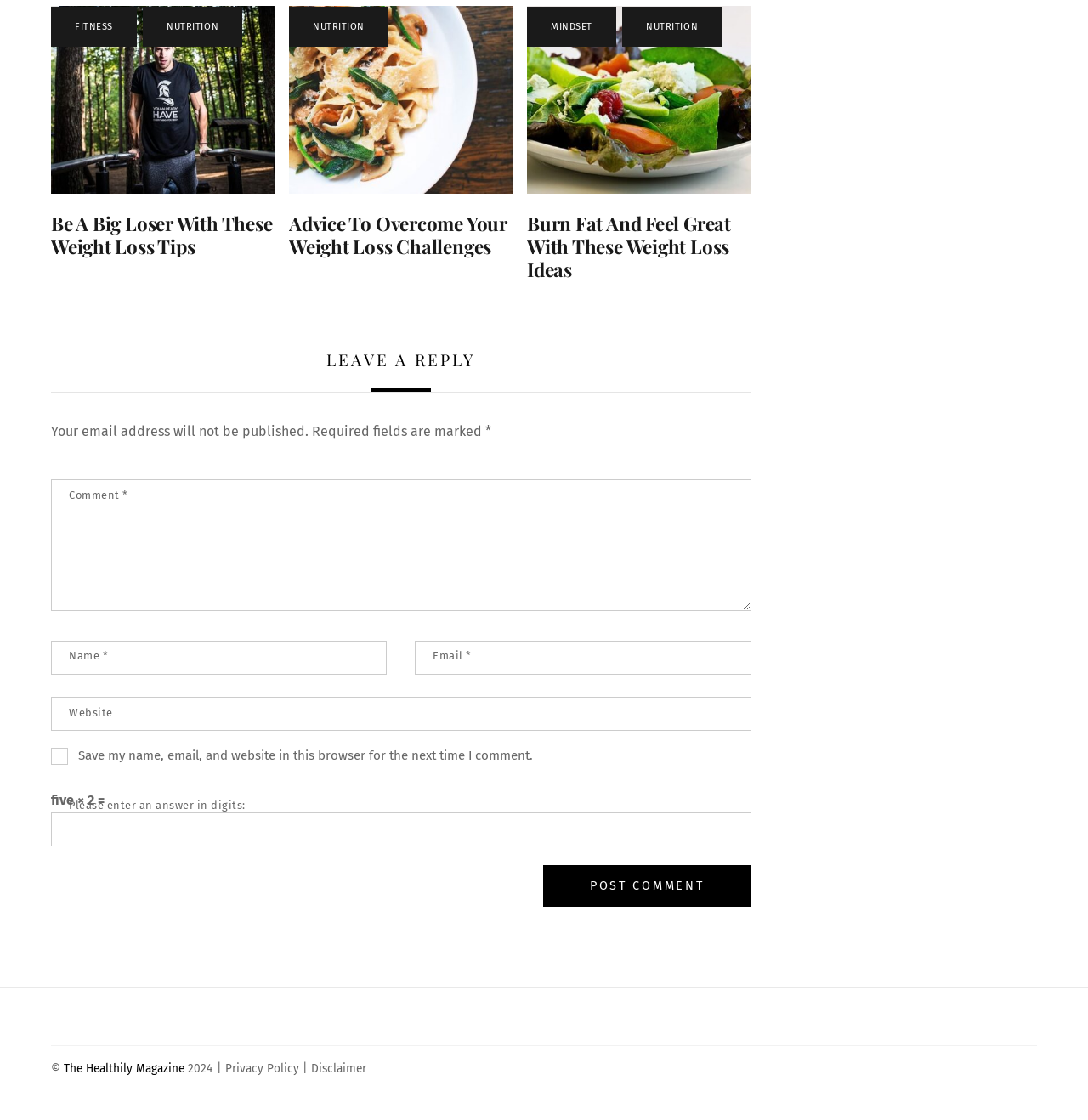Could you indicate the bounding box coordinates of the region to click in order to complete this instruction: "Click on the 'Weight-Loss-Tips' link".

[0.047, 0.155, 0.253, 0.17]